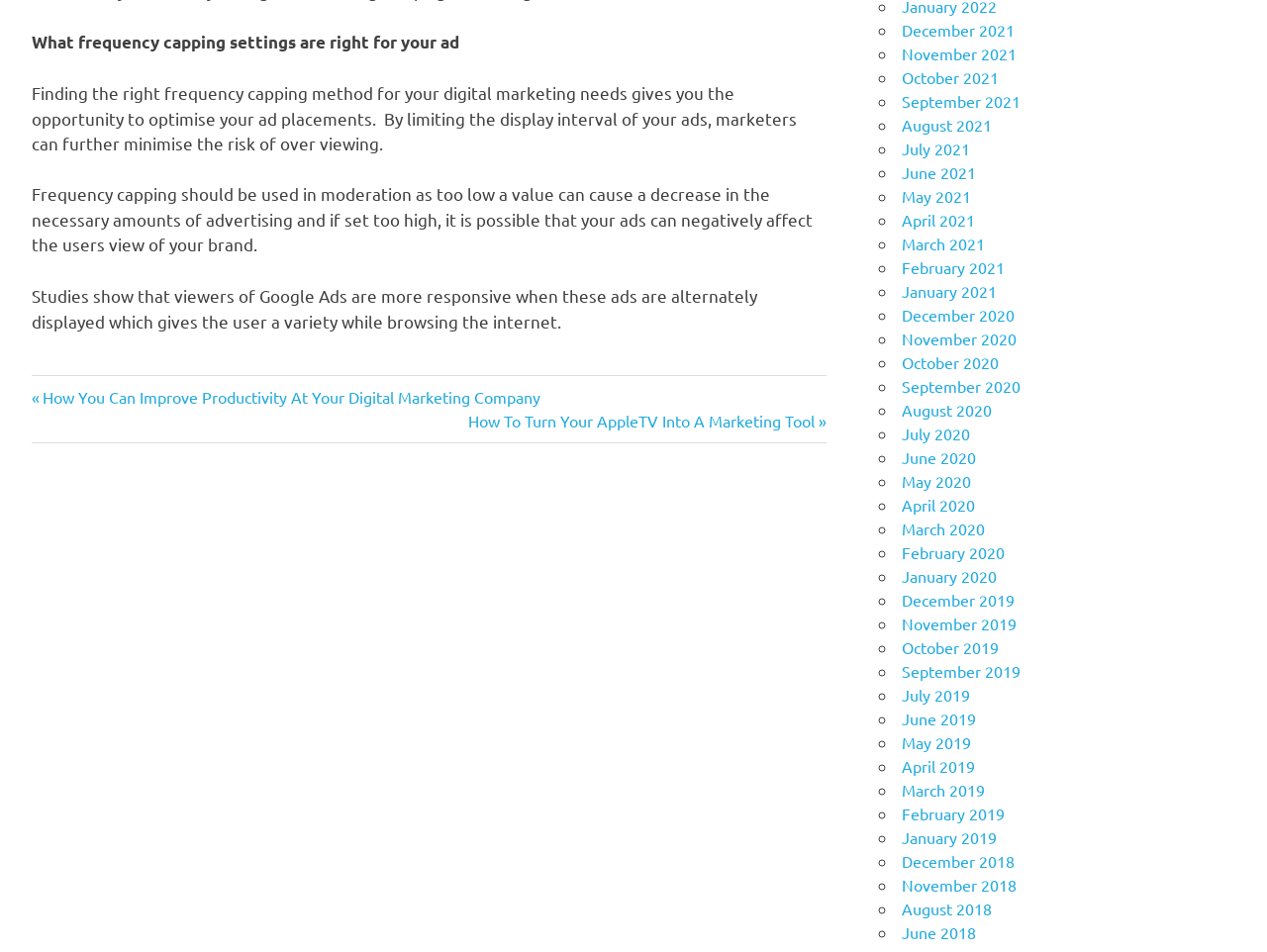Locate the bounding box coordinates of the element that should be clicked to execute the following instruction: "Click on 'December 2021'".

[0.712, 0.021, 0.801, 0.042]